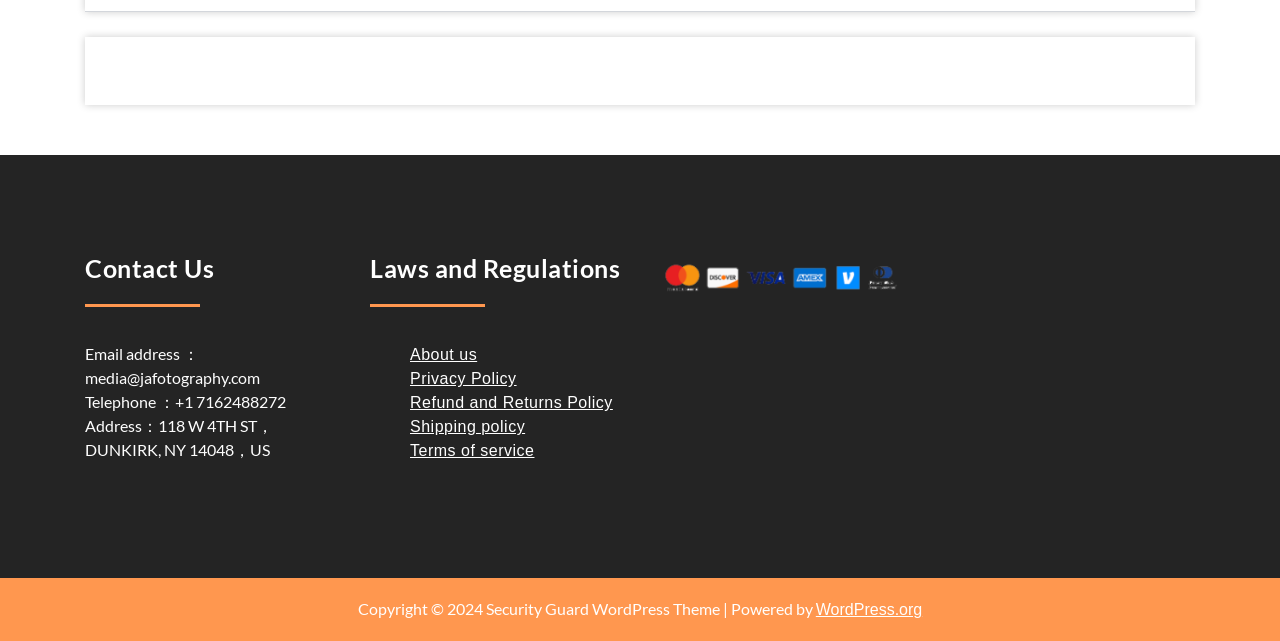Find the bounding box coordinates for the HTML element described in this sentence: "WordPress.org". Provide the coordinates as four float numbers between 0 and 1, in the format [left, top, right, bottom].

[0.637, 0.938, 0.72, 0.964]